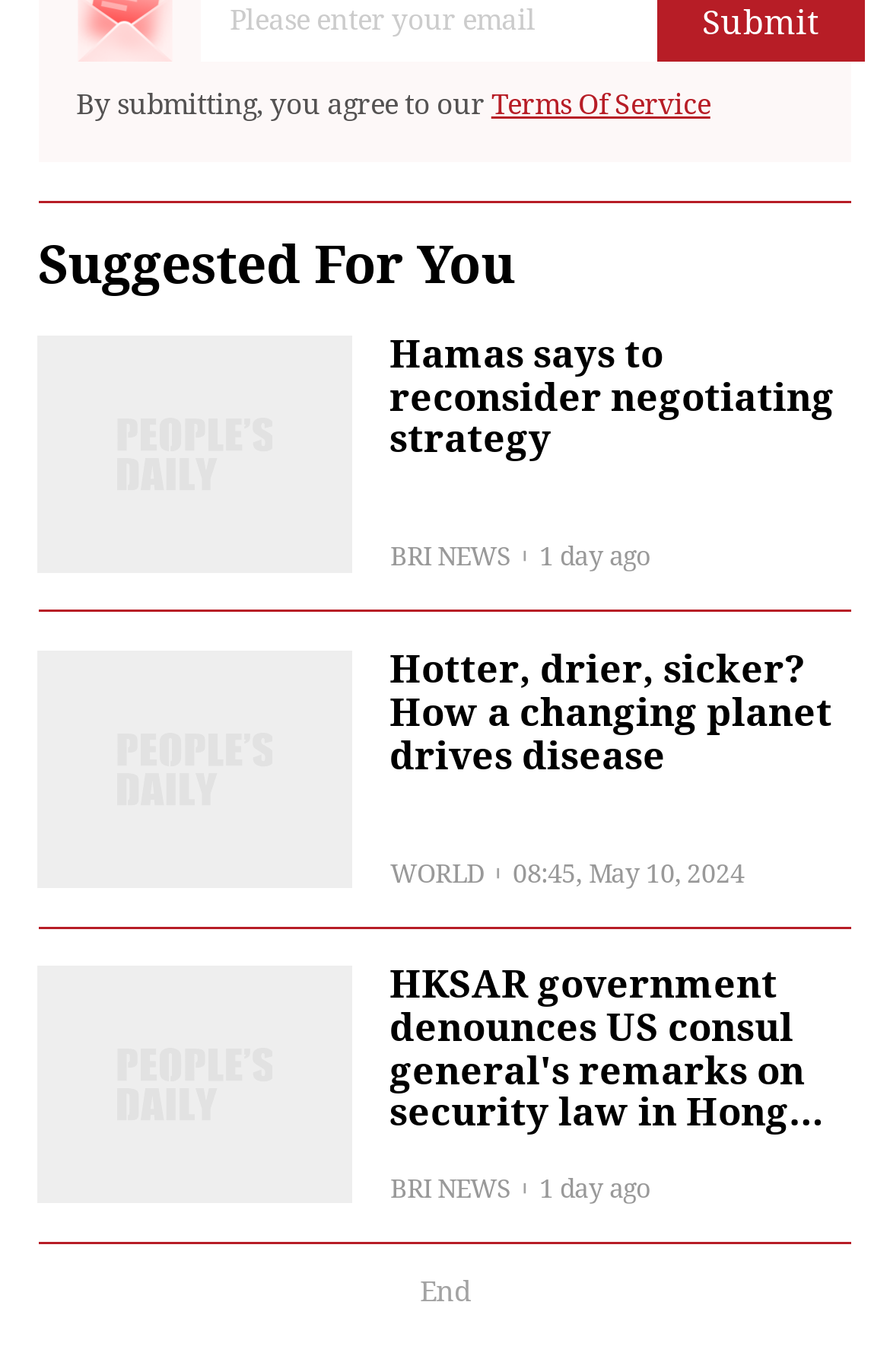What is the time of the third news article?
Refer to the image and provide a thorough answer to the question.

By analyzing the webpage, I found the time of the third news article, which is '08:45, May 10, 2024', located next to the title and category label.